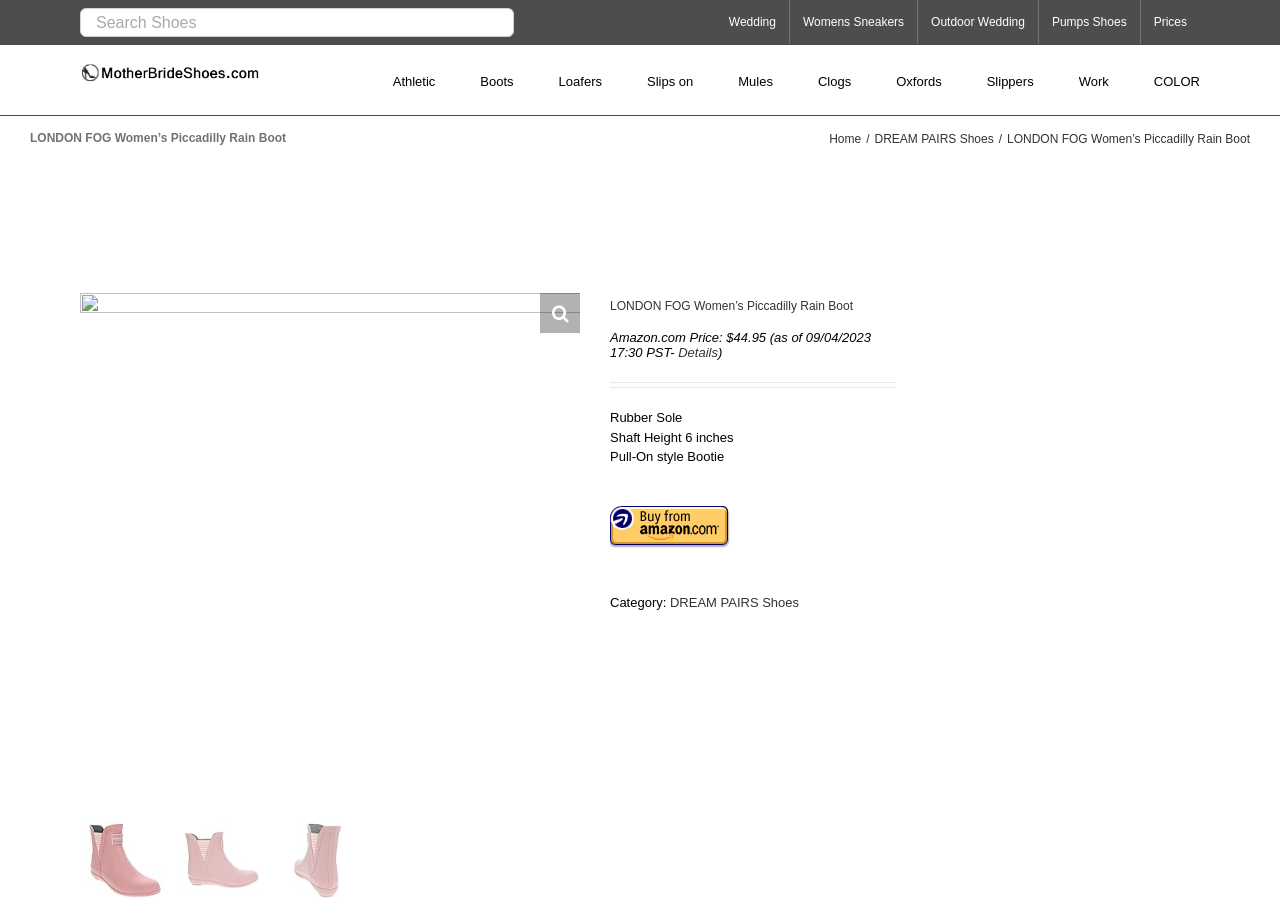Determine and generate the text content of the webpage's headline.

LONDON FOG Women’s Piccadilly Rain Boot